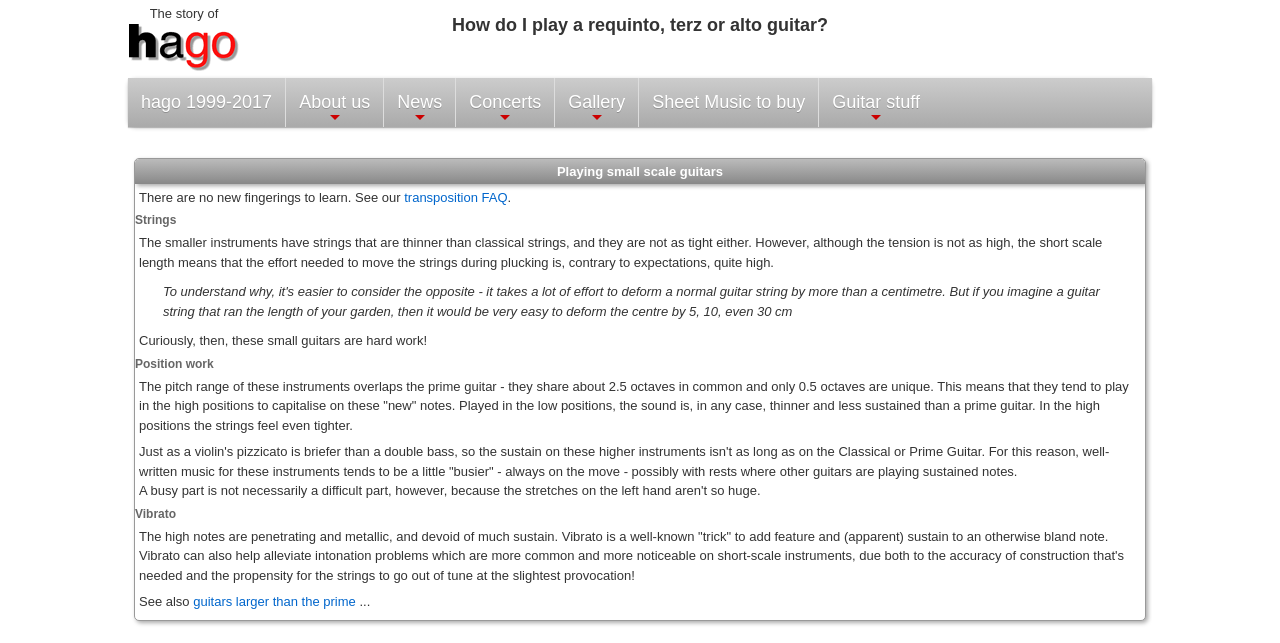Please provide a one-word or short phrase answer to the question:
Why do small scale guitars tend to play in high positions?

To capitalise on new notes